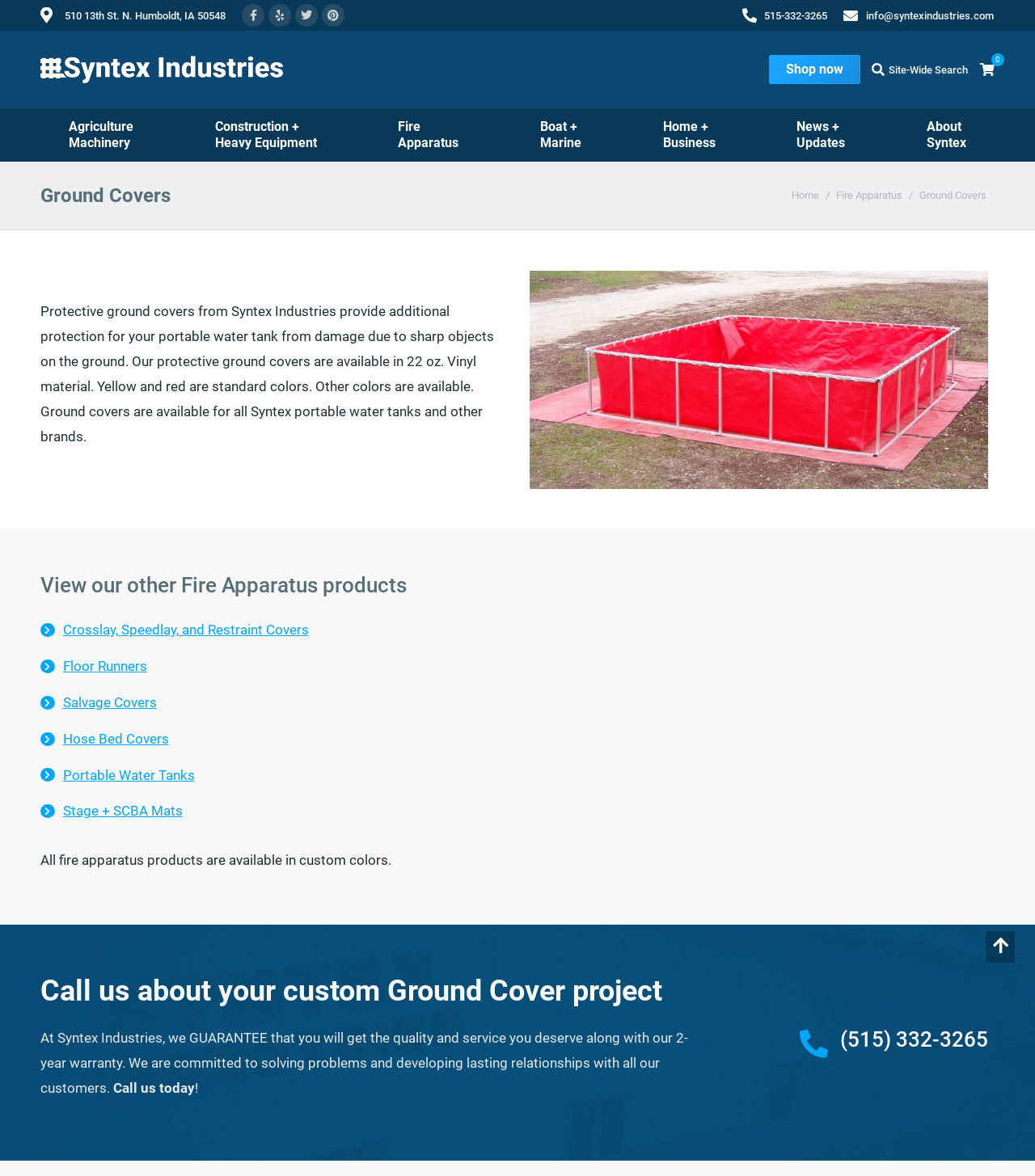What is the company's email address?
Provide an in-depth and detailed explanation in response to the question.

I found the email address by looking at the link with the text 'info@syntexindustries.com' which is located at the top of the page.